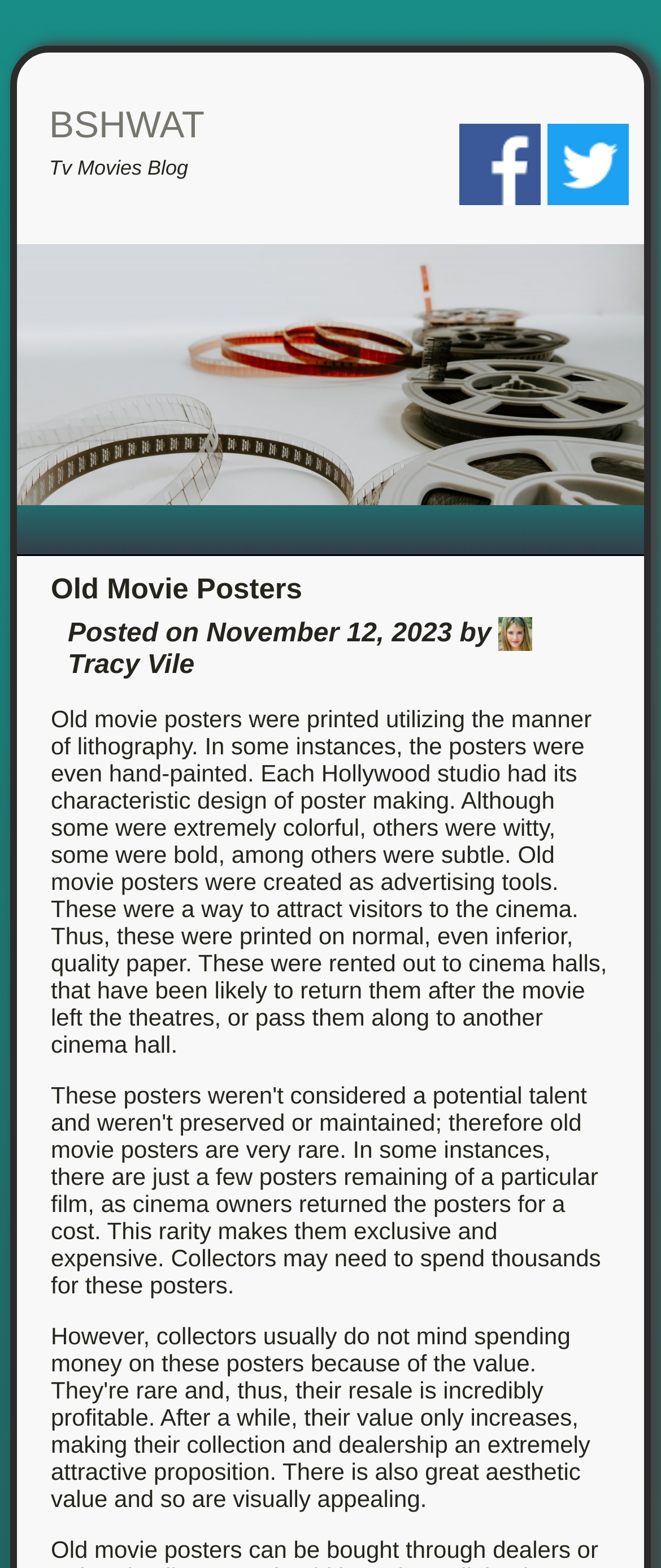Extract the primary heading text from the webpage.

Old Movie Posters